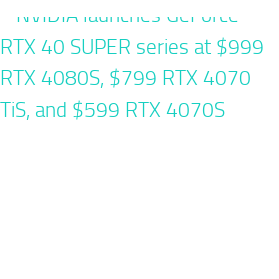Detail every aspect of the image in your description.

The image showcases the announcement of NVIDIA's GeForce RTX 40 SUPER series, featuring models priced at $999 for the RTX 4080S, $799 for the RTX 4070 TiS, and $599 for the RTX 4070S. The vibrant graphic emphasizes the advanced performance and value of these new graphics cards, appealing to gamers and tech enthusiasts eager for cutting-edge technology in high-performance gaming and content creation. This launch highlights NVIDIA's commitment to enhancing graphical capabilities in the competitive landscape of gaming hardware.